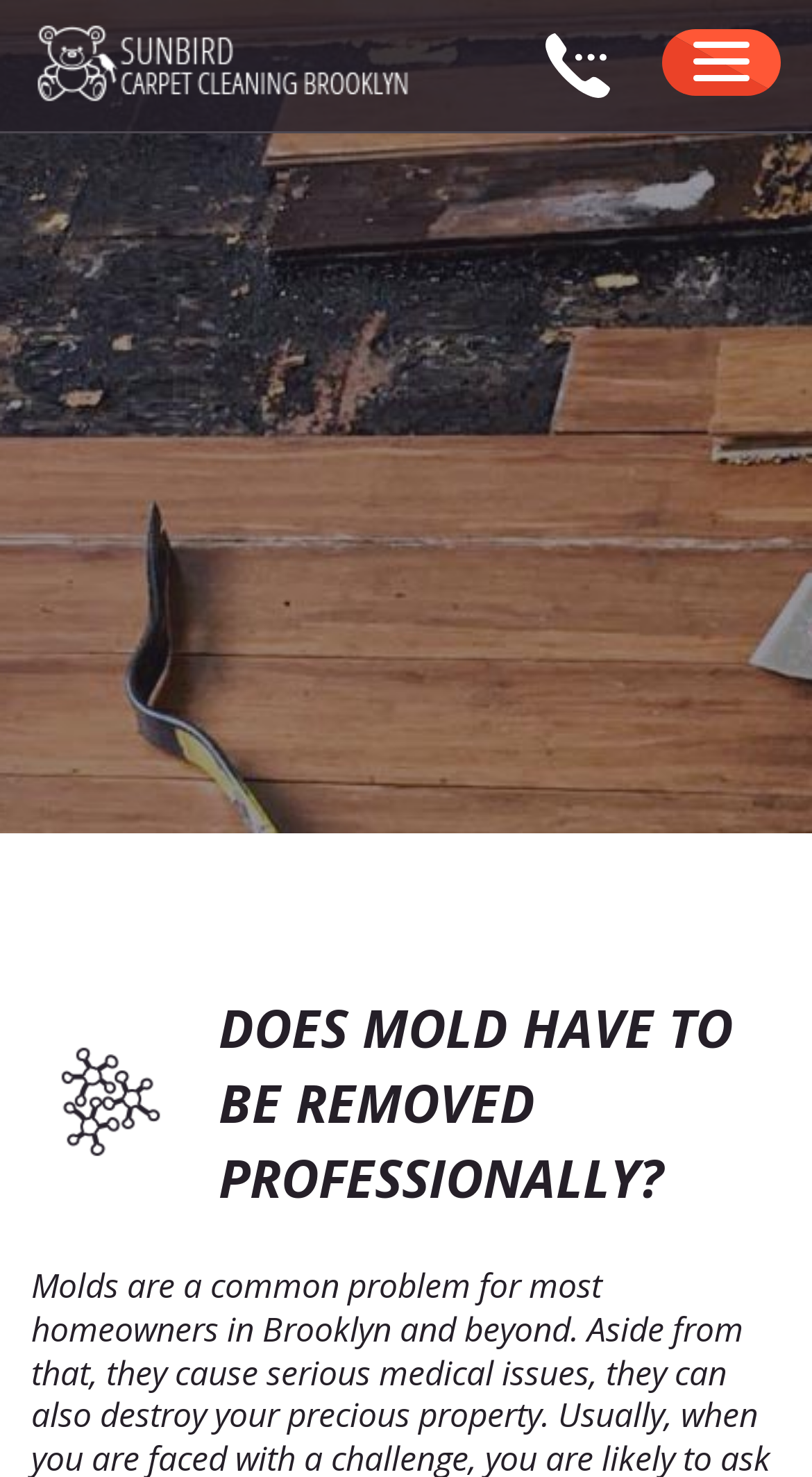Determine the bounding box coordinates of the clickable area required to perform the following instruction: "Go to the home page". The coordinates should be represented as four float numbers between 0 and 1: [left, top, right, bottom].

[0.267, 0.383, 0.733, 0.42]